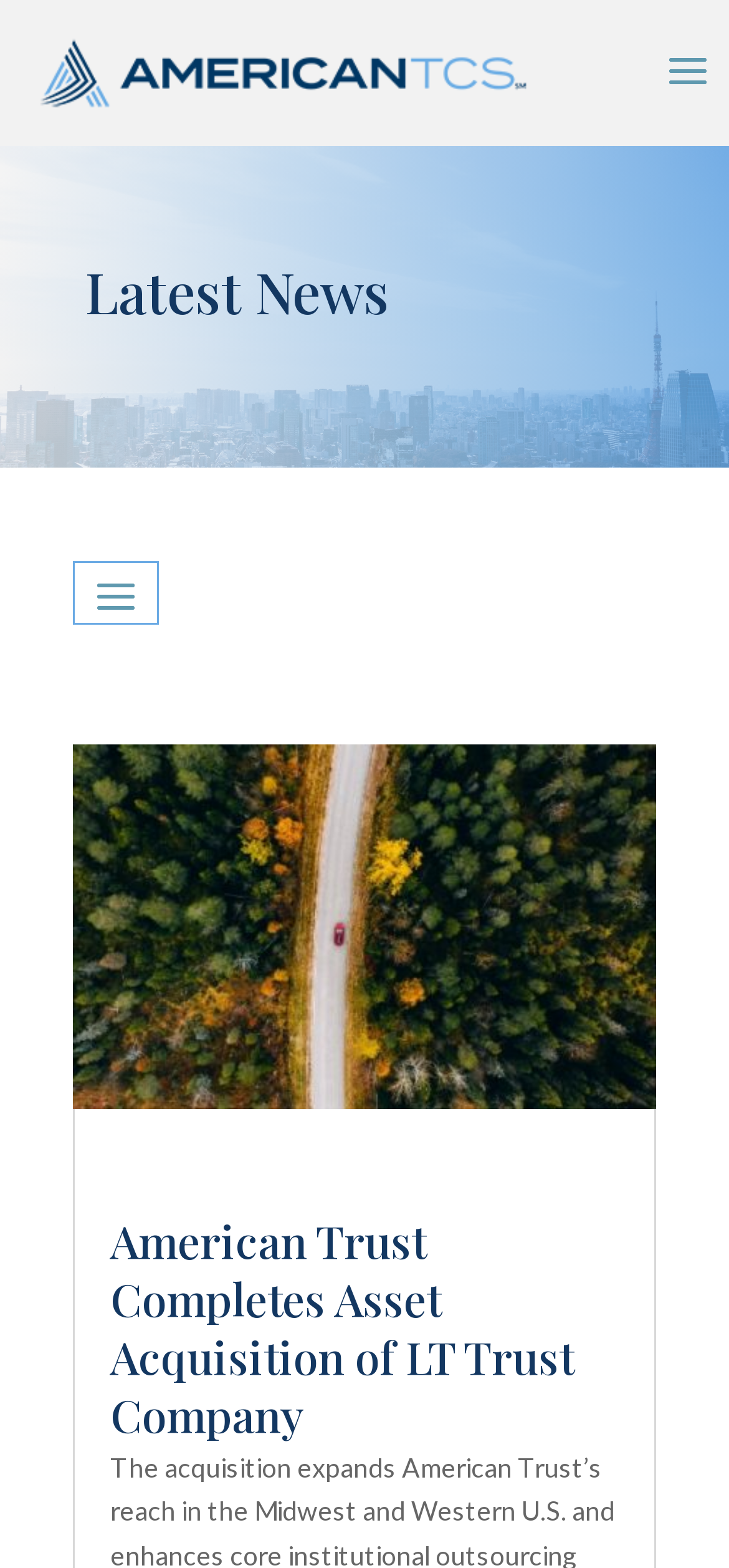How many news articles are on this page?
Using the details shown in the screenshot, provide a comprehensive answer to the question.

I counted the number of news article links on the page, which are 'American Trust Completes Asset Acquisition of LT Trust Company' and another one with the same title. There are two news articles on this page.